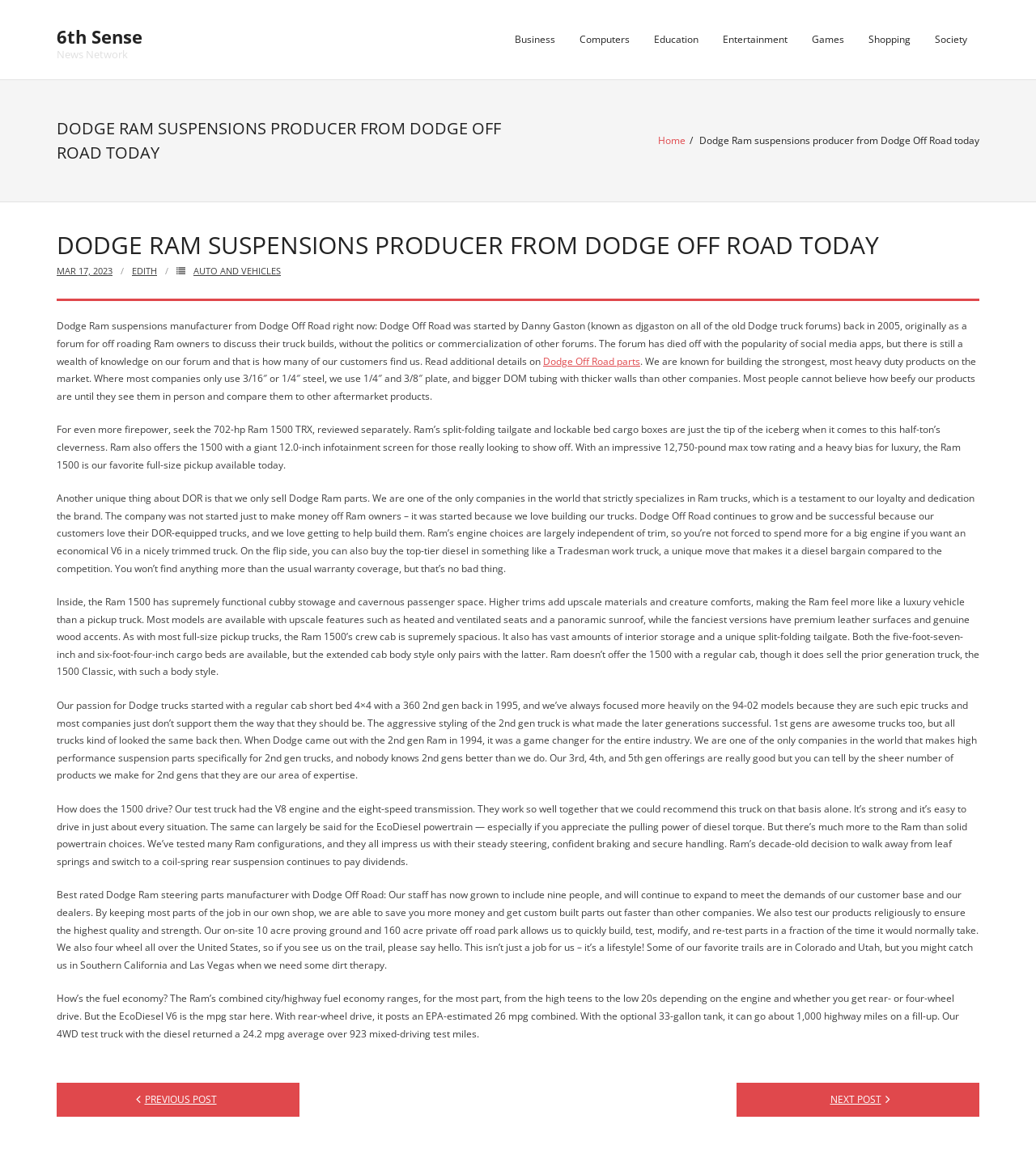Provide a one-word or one-phrase answer to the question:
How many people are in the company's staff?

Nine